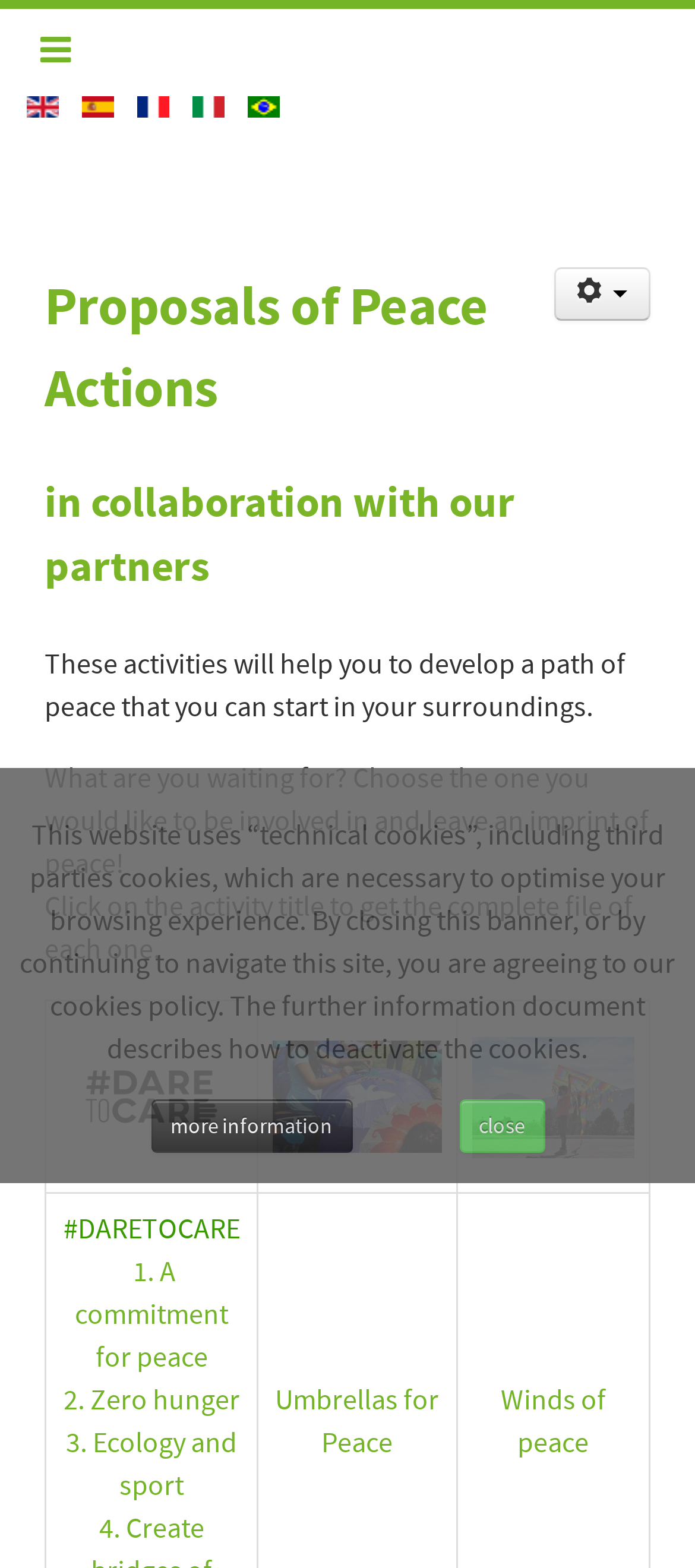Given the element description "Customer Story" in the screenshot, predict the bounding box coordinates of that UI element.

None